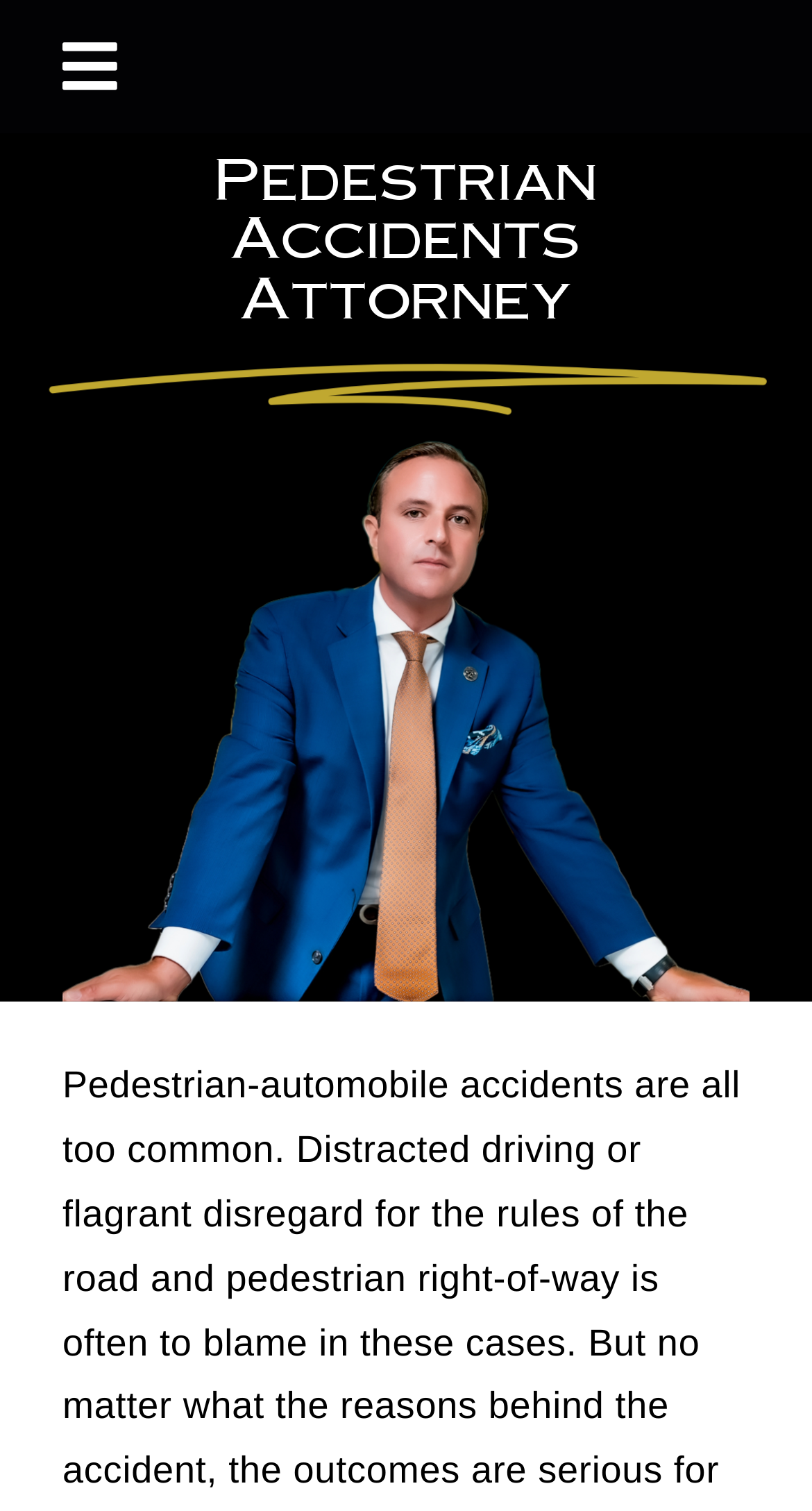Determine the main text heading of the webpage and provide its content.

Pedestrian Accidents Attorney